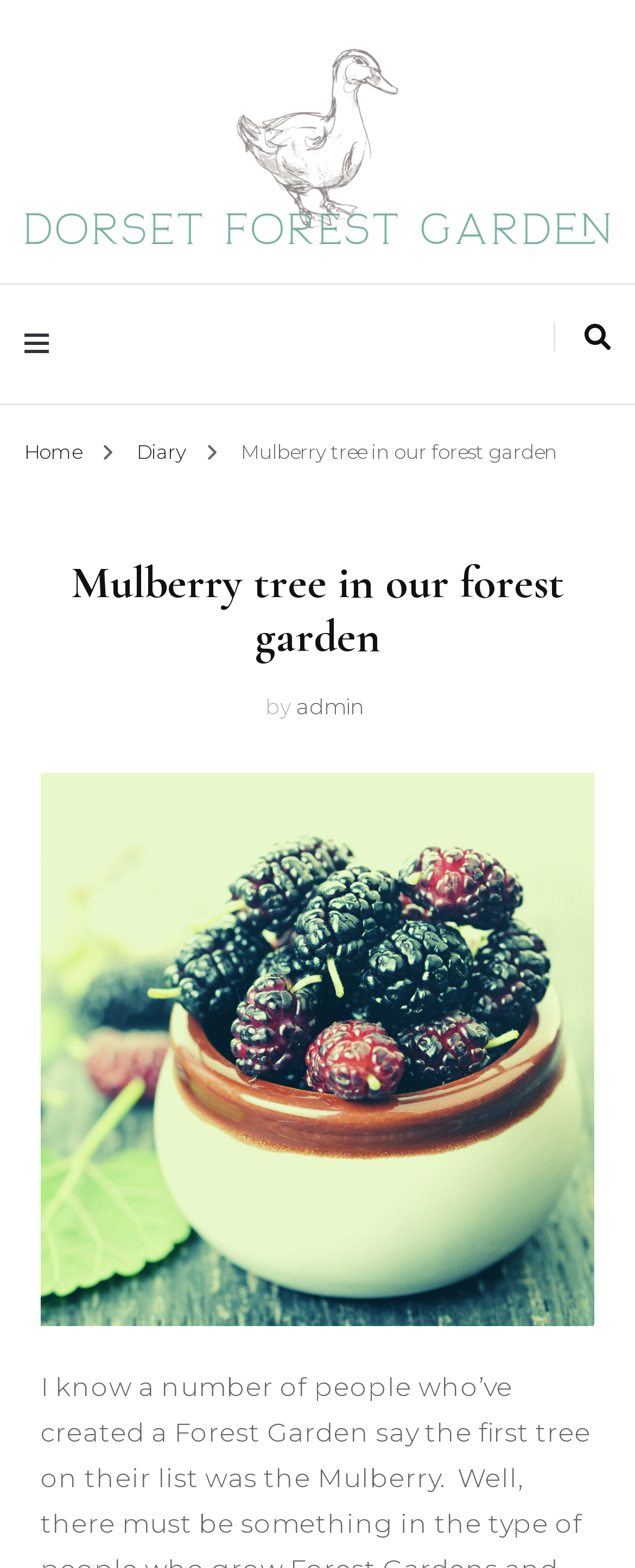Provide the bounding box coordinates of the HTML element described by the text: "Diary". The coordinates should be in the format [left, top, right, bottom] with values between 0 and 1.

[0.215, 0.28, 0.3, 0.296]